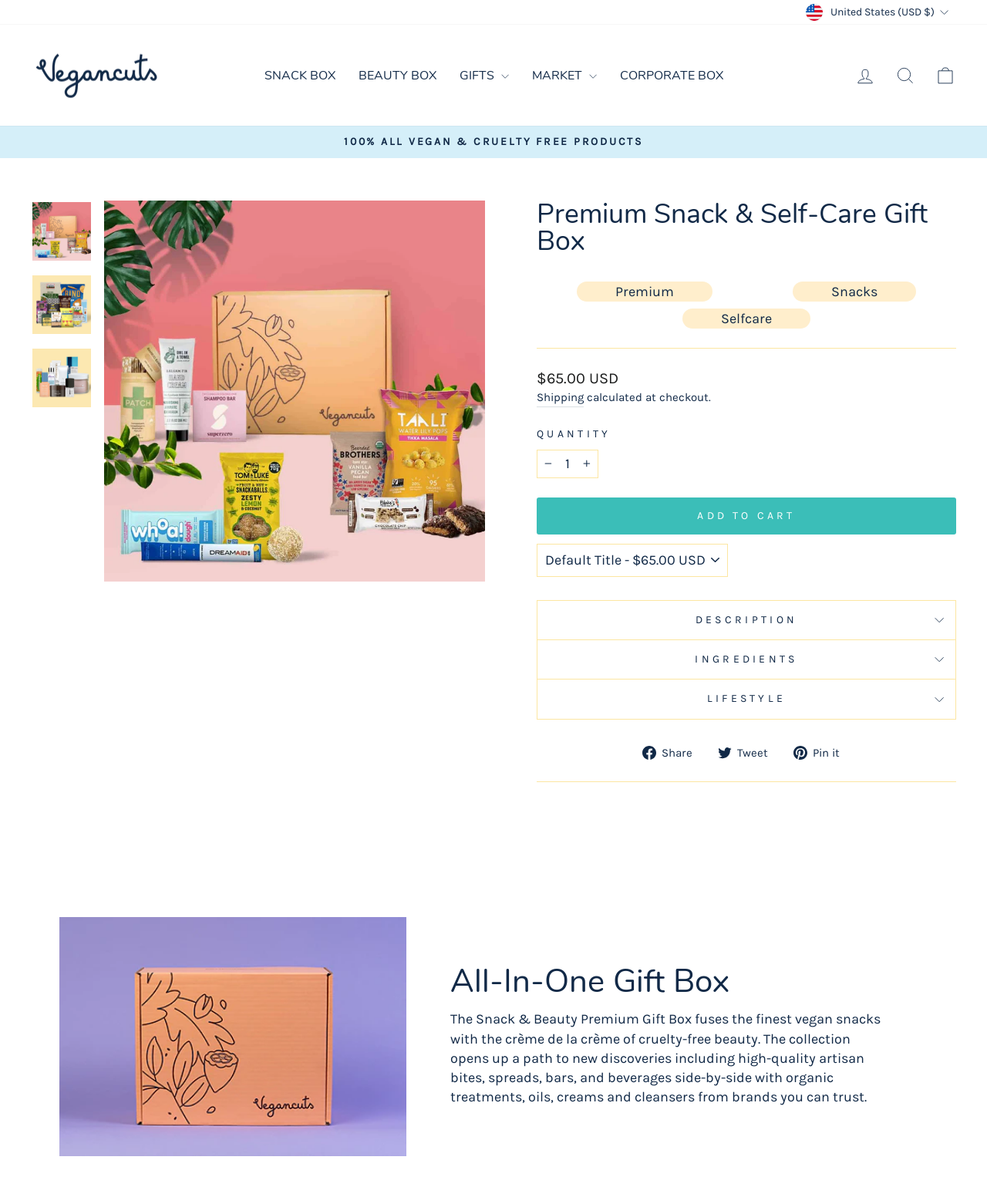Kindly determine the bounding box coordinates of the area that needs to be clicked to fulfill this instruction: "Apply for 'Wipro New Recruitment 2023 – Apply Online Here'".

None